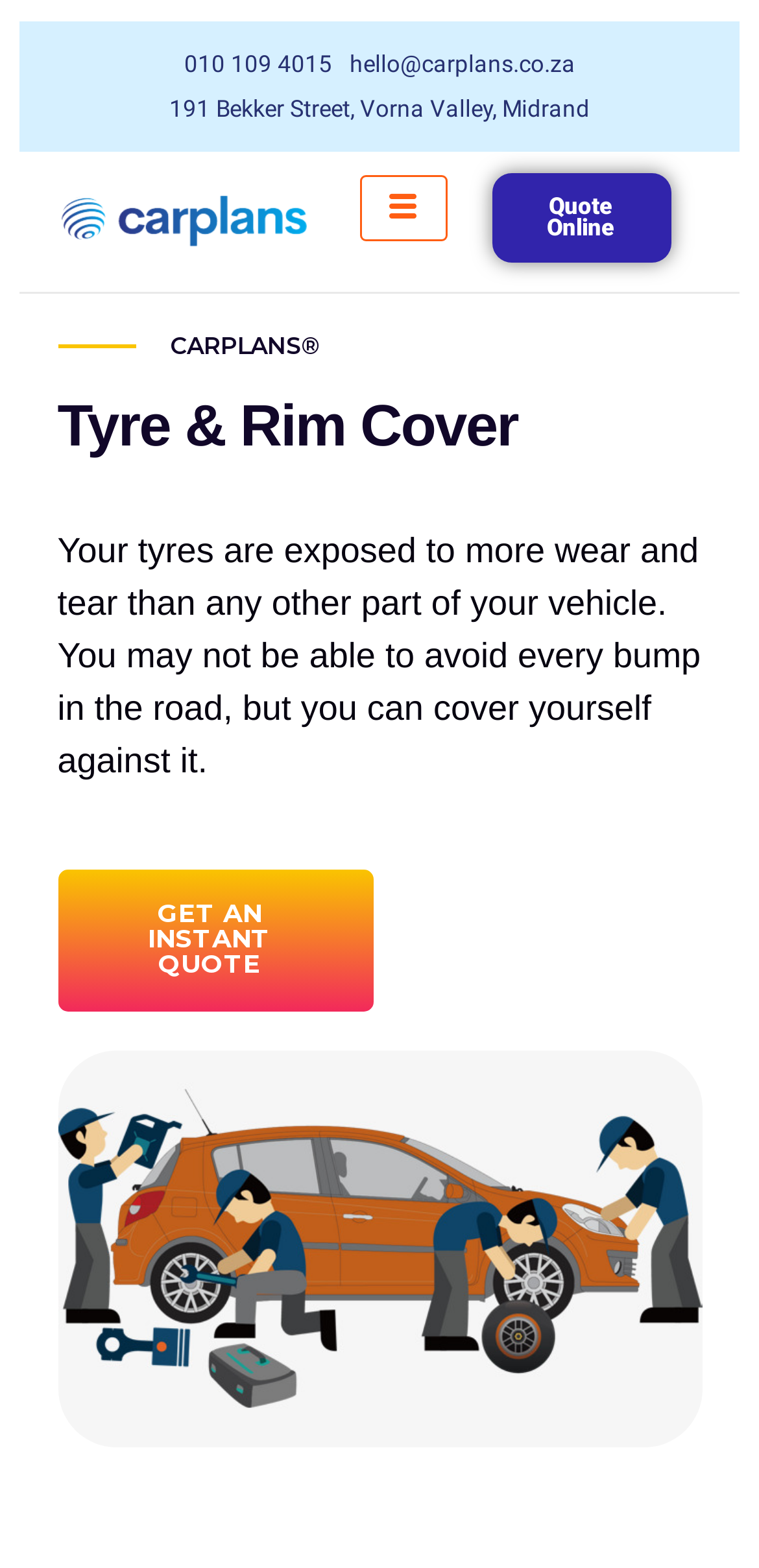What can you do with the 'Quote Online' link? Examine the screenshot and reply using just one word or a brief phrase.

Get a quote